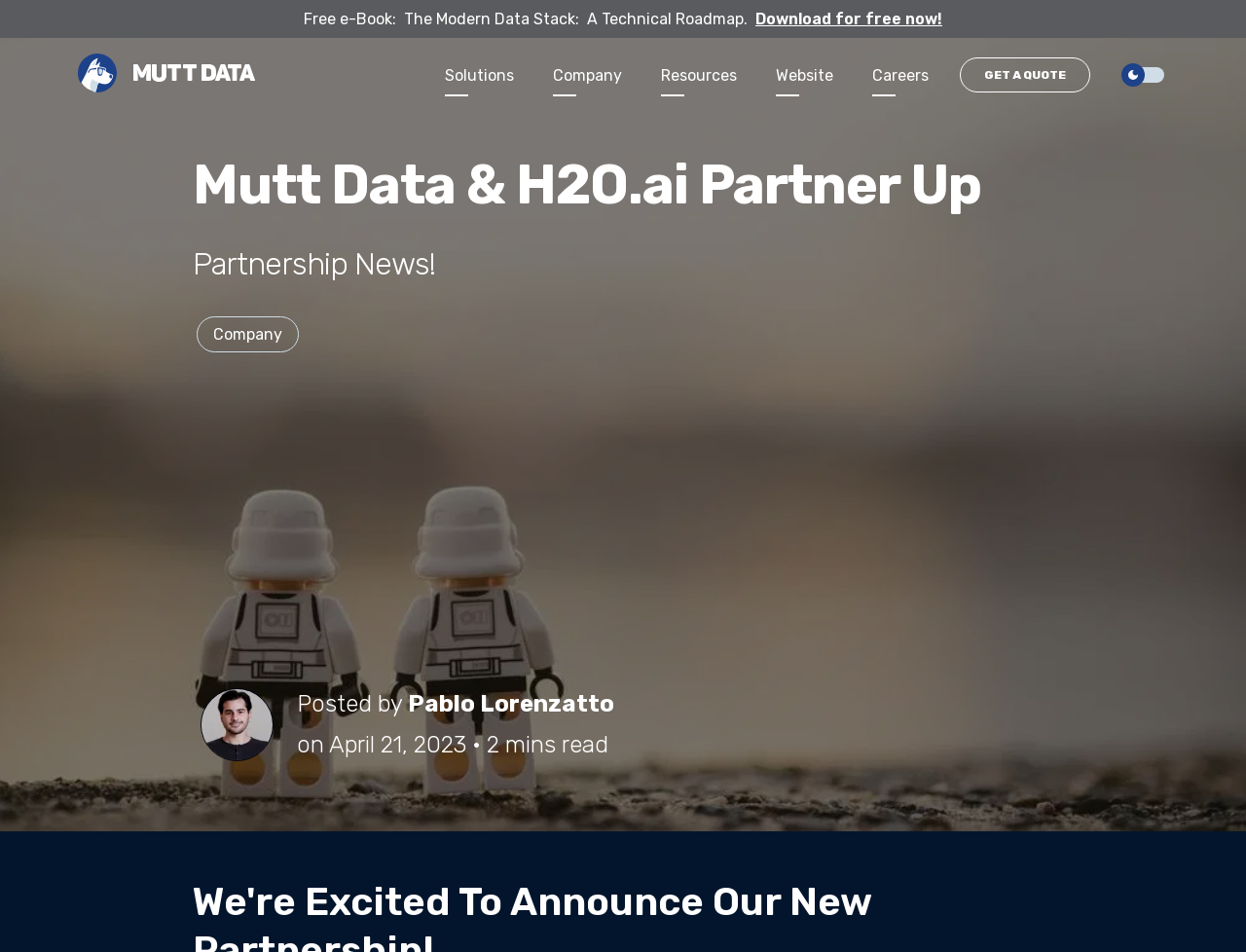Find the bounding box of the UI element described as: "Whitepapers". The bounding box coordinates should be given as four float values between 0 and 1, i.e., [left, top, right, bottom].

[0.53, 0.097, 0.631, 0.141]